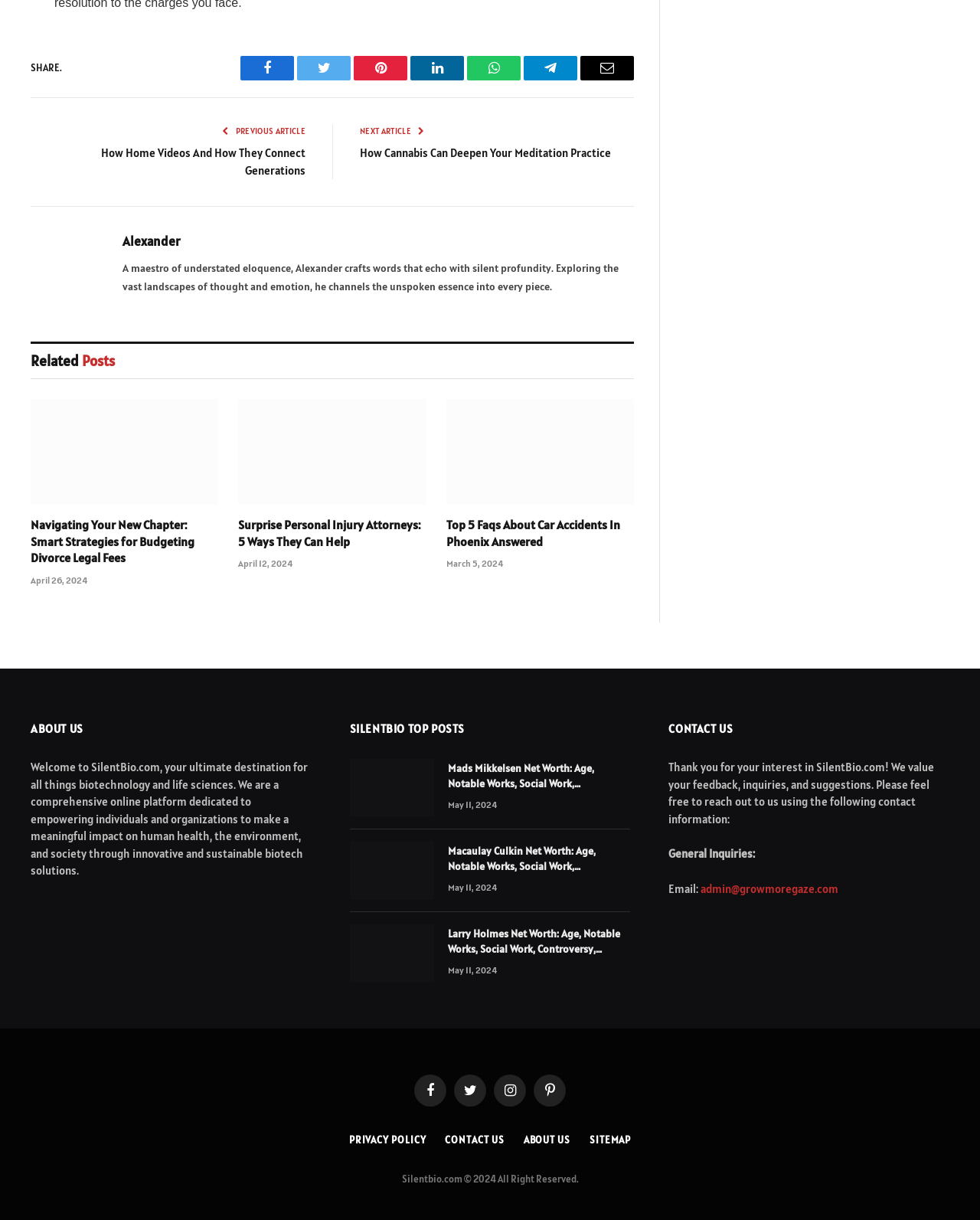Please give a succinct answer using a single word or phrase:
What is the topic of the article 'How Cannabis Can Deepen Your Meditation Practice'?

Cannabis and meditation